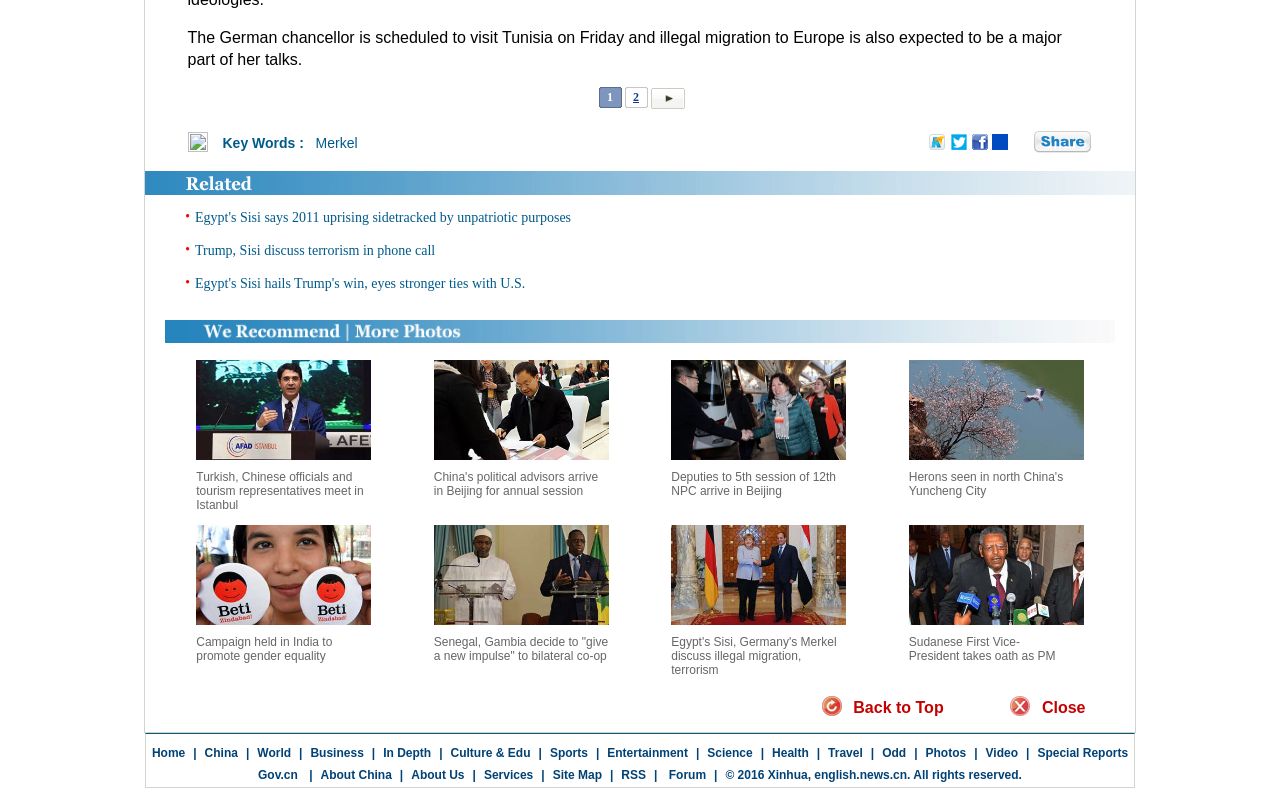Refer to the image and offer a detailed explanation in response to the question: What is the region of the webpage that contains the news headlines?

By analyzing the webpage structure and the bounding box coordinates of the elements, it can be seen that the region of the webpage that contains the news headlines is the middle section, specifically the LayoutTable with the text '• Egypt's Sisi says 2011 uprising sidetracked by unpatriotic purposes • Trump, Sisi discuss terrorism in phone call • Egypt's Sisi hails Trump's win, eyes stronger ties with U.S'.